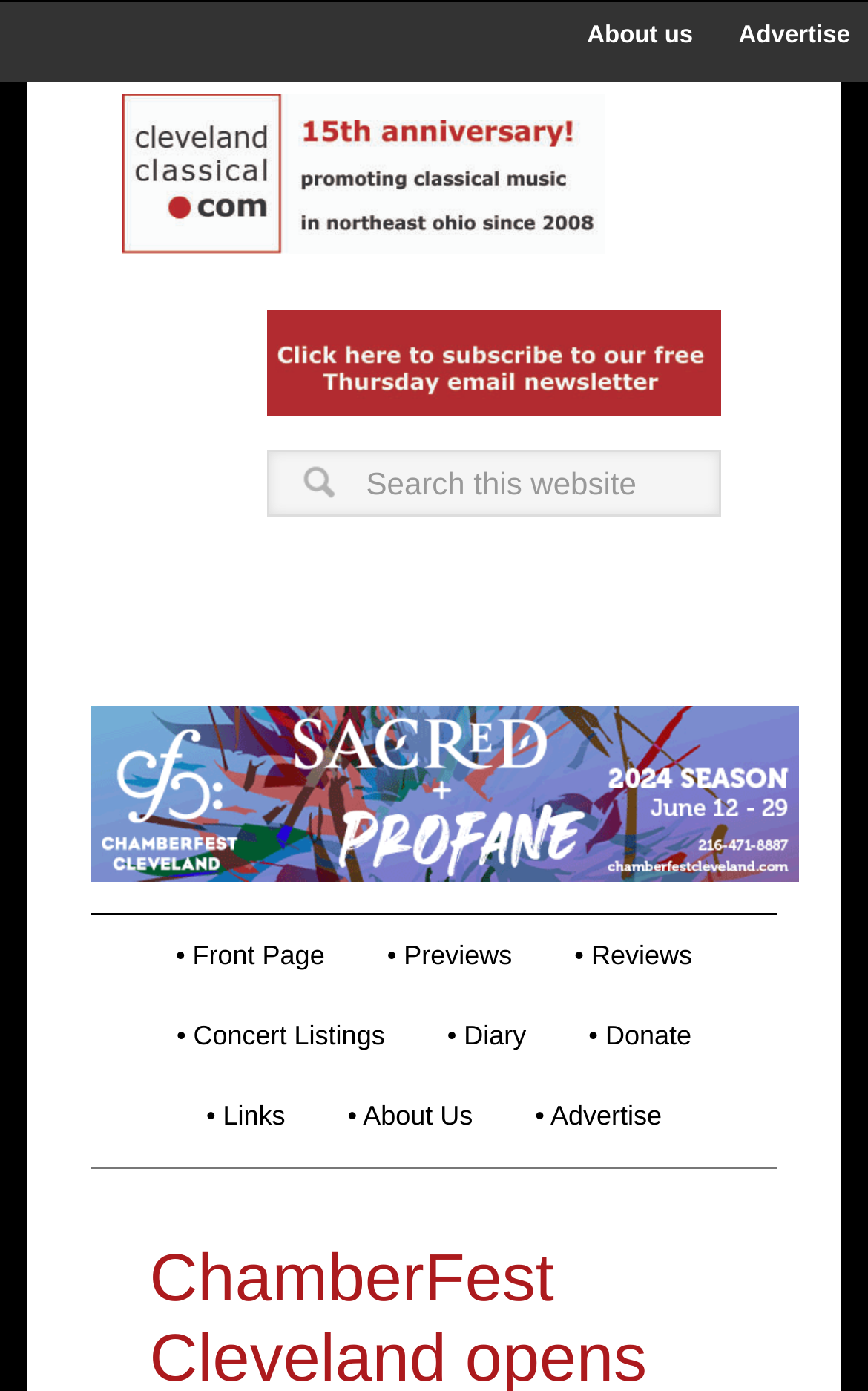Provide a brief response to the question below using one word or phrase:
What is the purpose of the search box on the webpage?

Search this website